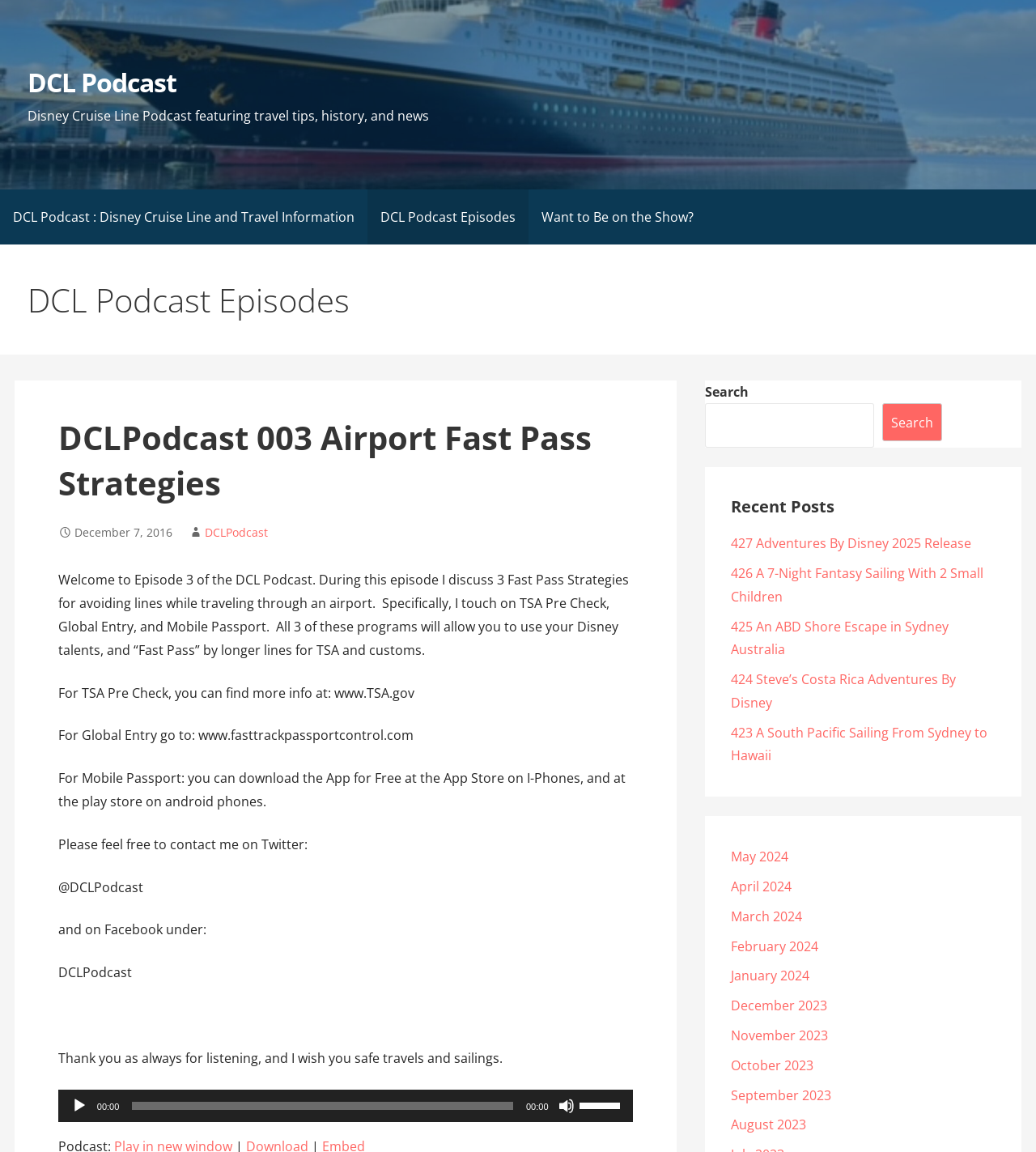Please find the bounding box coordinates for the clickable element needed to perform this instruction: "Search for a topic".

[0.681, 0.35, 0.844, 0.389]